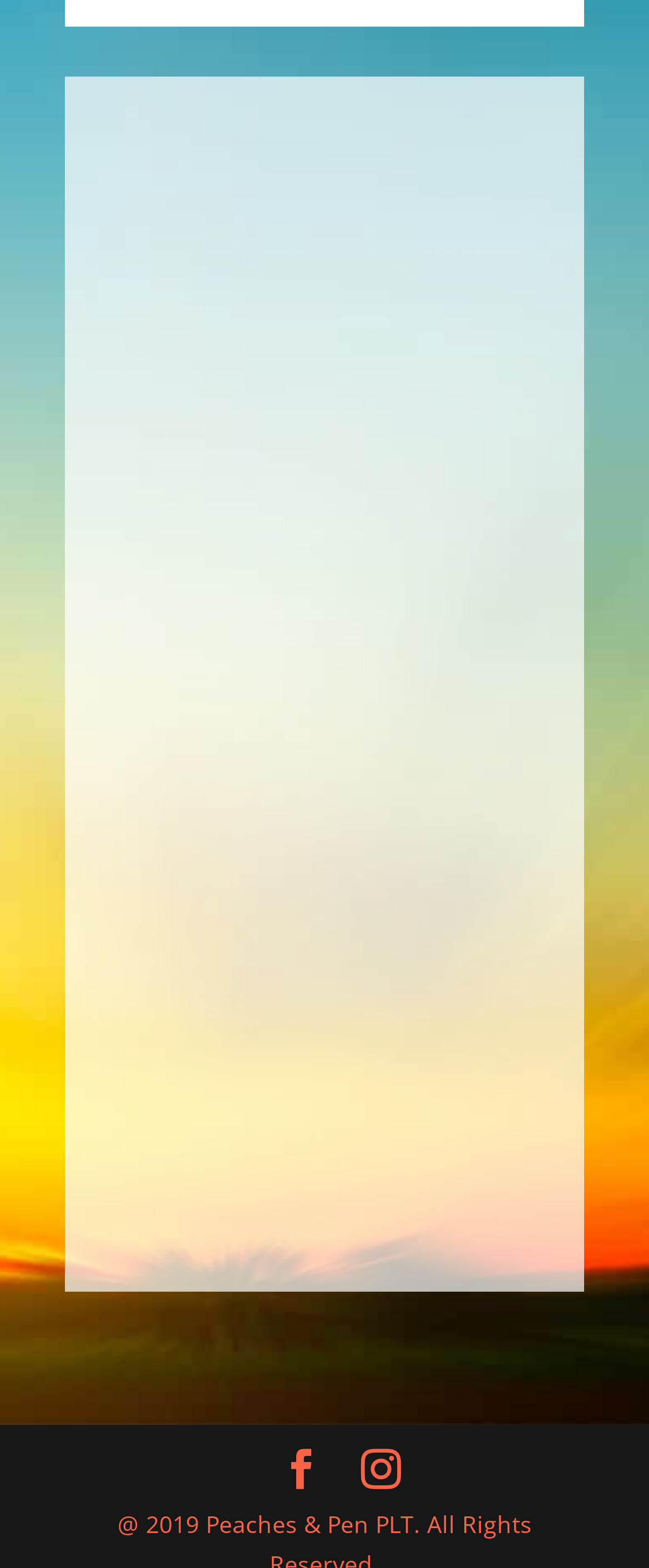Please give a concise answer to this question using a single word or phrase: 
What is the heading of the webpage?

Leave a Message